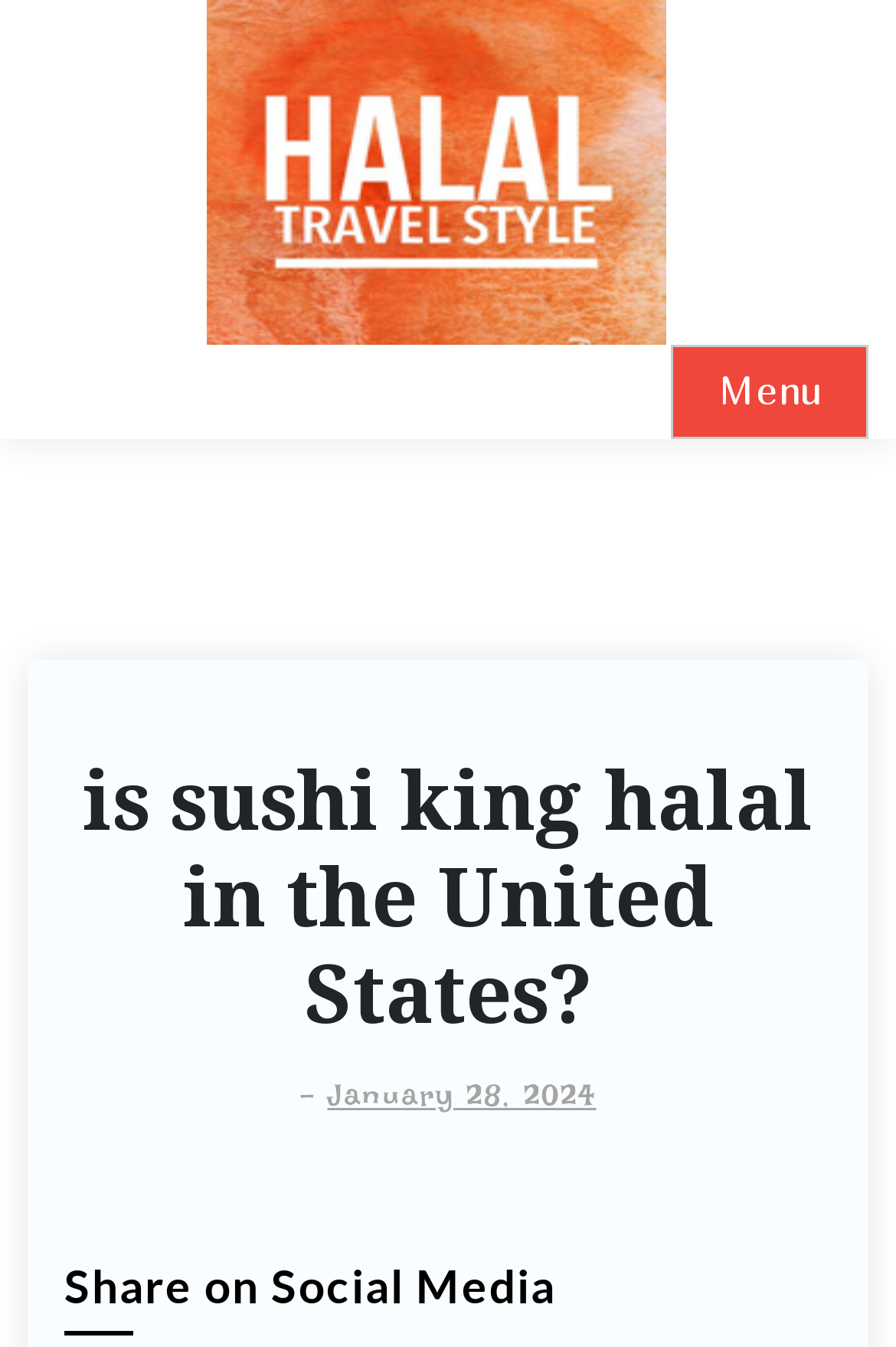Give a full account of the webpage's elements and their arrangement.

The webpage is about determining if Sushi King, a popular Japanese restaurant chain, is halal in the United States. At the top left of the page, there is a link and an image, both labeled "Halal Travel Style", which likely serve as a logo or branding element. 

To the right of the logo, there is a button labeled "Menu" that is not expanded. Below the logo and menu button, there is a header section that spans most of the page's width. Within this section, there is a heading that asks the question "is sushi king halal in the United States?" followed by a dash and a link to the date "January 28, 2024". 

At the bottom of the header section, there is a static text element that says "Share on Social Media". Overall, the page appears to be a blog post or article discussing the halal status of Sushi King in the United States.